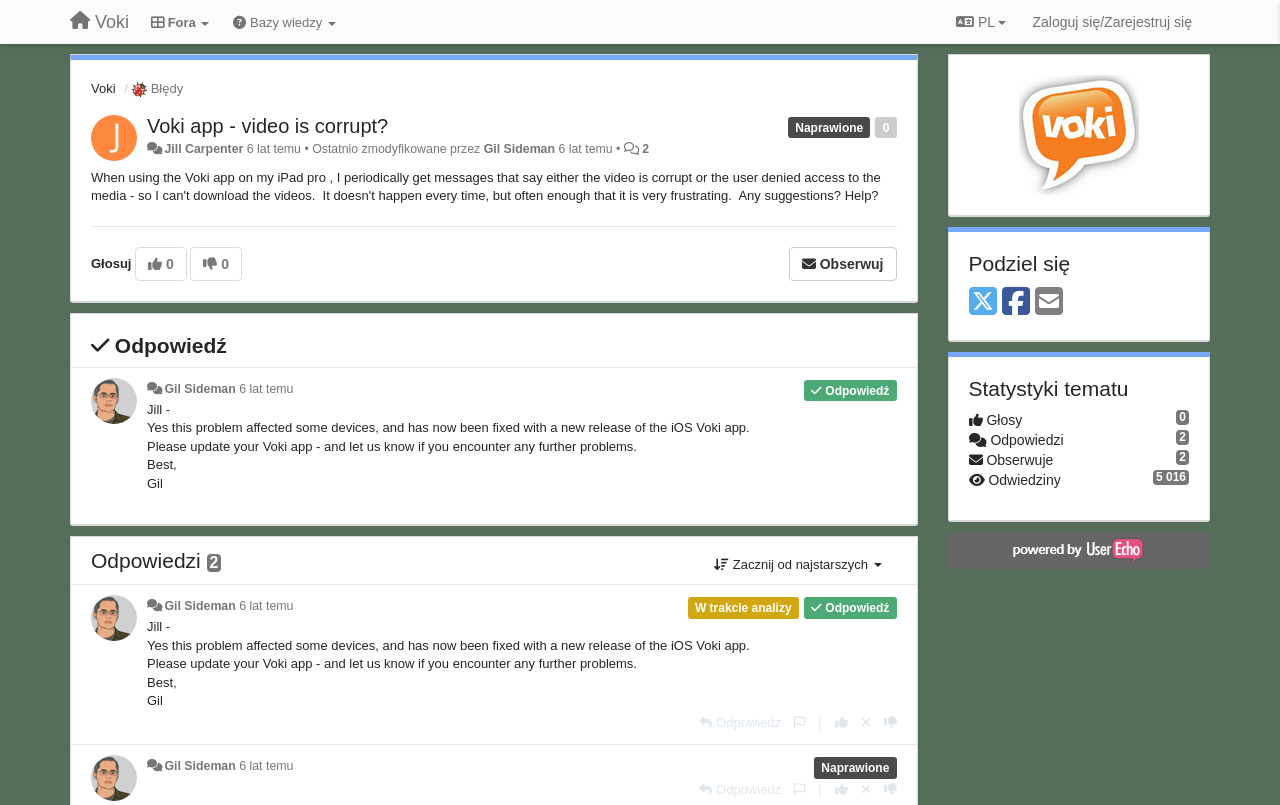Provide your answer in one word or a succinct phrase for the question: 
How many answers are there to the question 'Voki app - video is corrupt?'

2